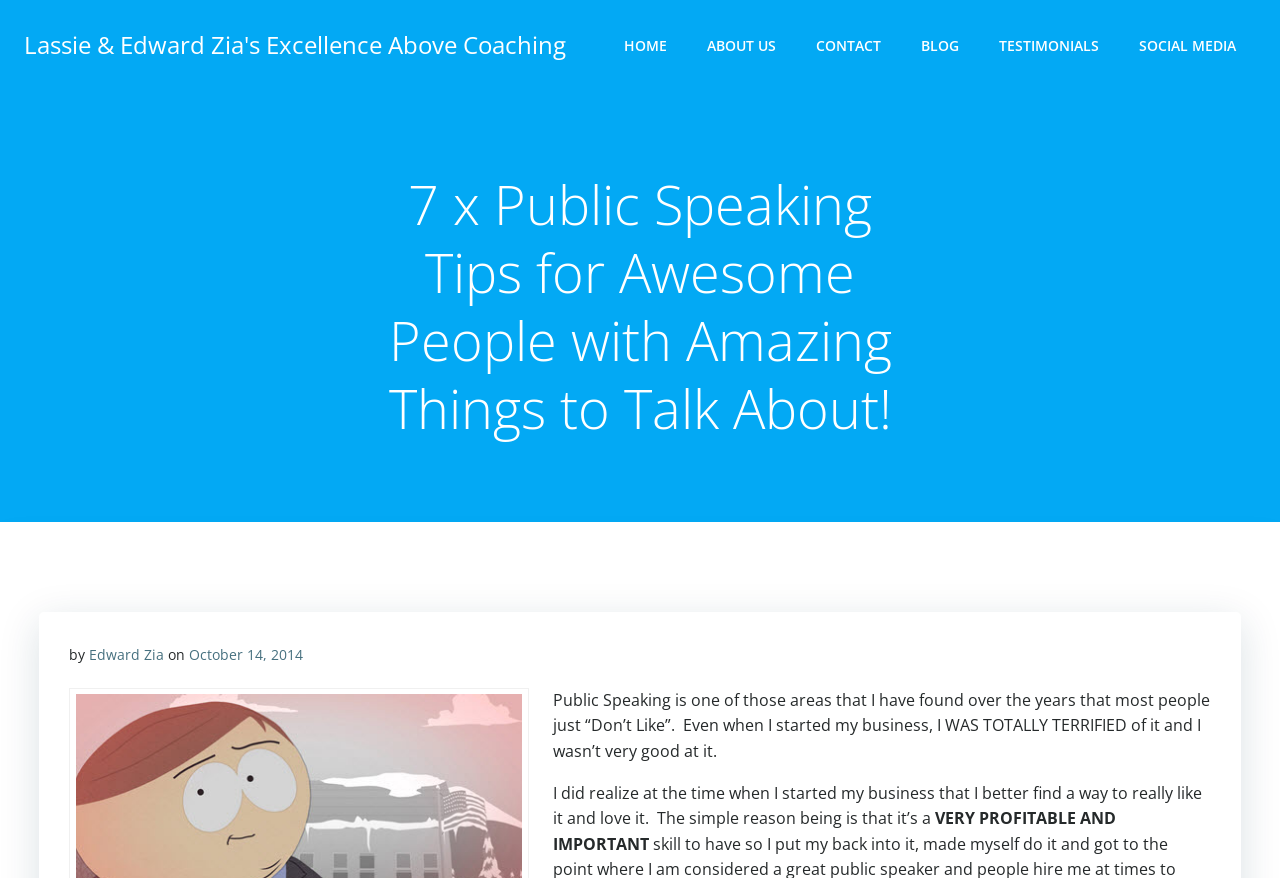Determine the bounding box coordinates of the clickable element to complete this instruction: "read about the author". Provide the coordinates in the format of four float numbers between 0 and 1, [left, top, right, bottom].

[0.07, 0.735, 0.128, 0.756]